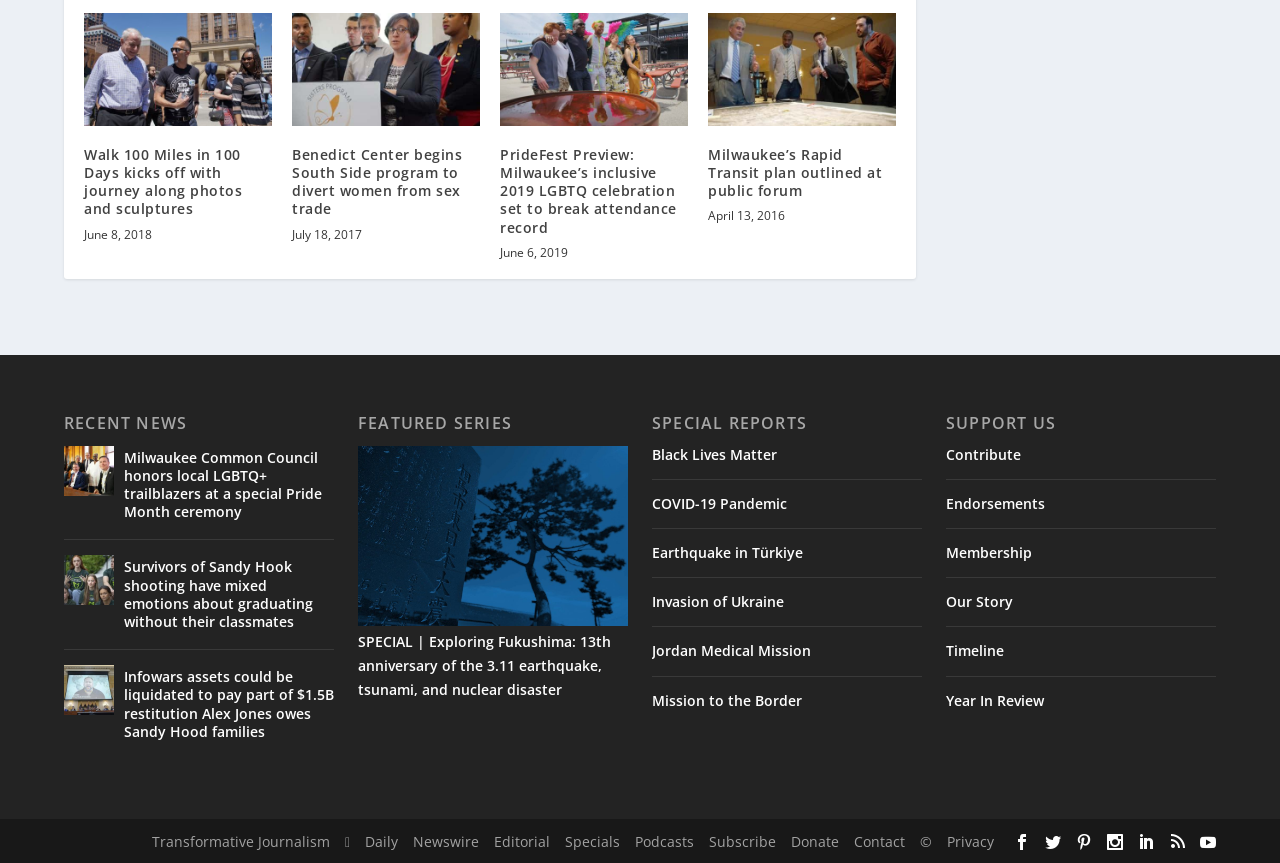How many featured series are listed on the webpage?
Answer the question with as much detail as you can, using the image as a reference.

I found the number of featured series by looking at the heading element with the text 'FEATURED SERIES' and counting the number of link elements below it, which is 1.